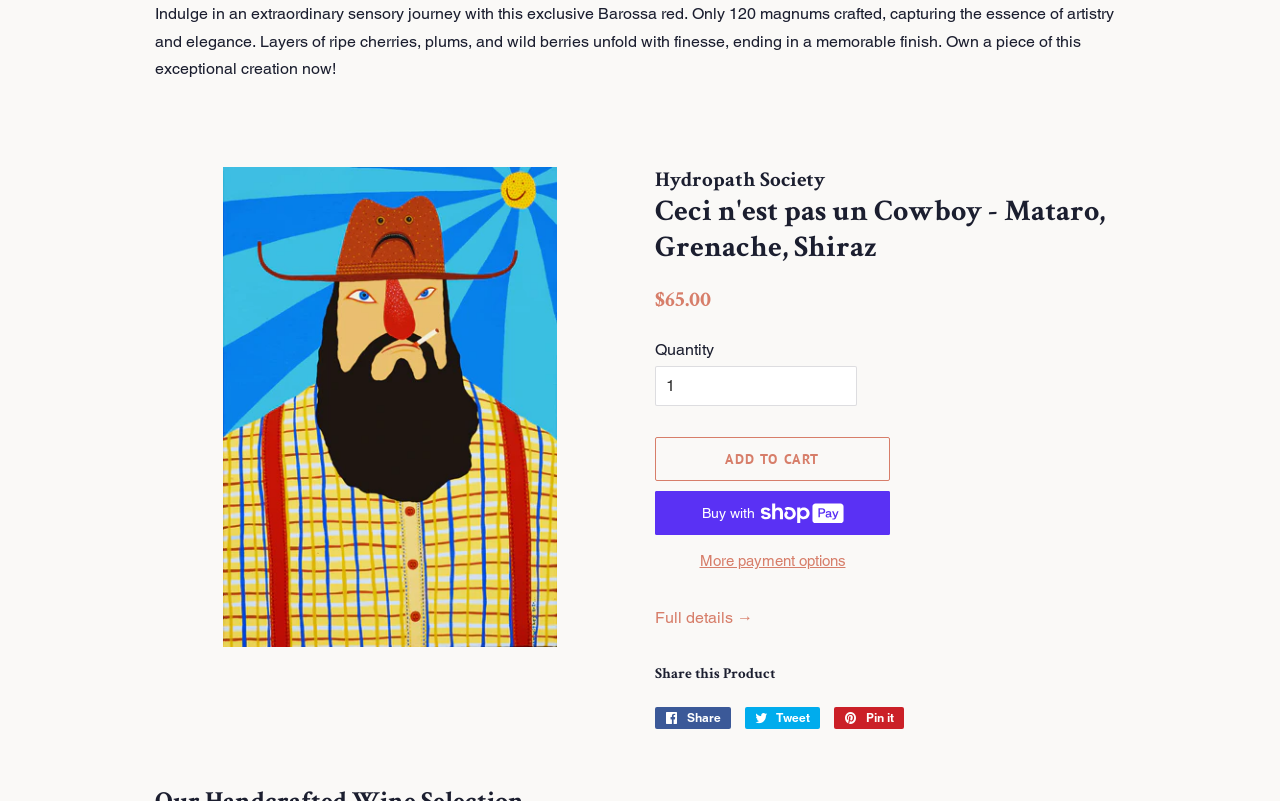Please determine the bounding box coordinates of the element's region to click in order to carry out the following instruction: "Buy now with ShopPay". The coordinates should be four float numbers between 0 and 1, i.e., [left, top, right, bottom].

[0.512, 0.613, 0.695, 0.668]